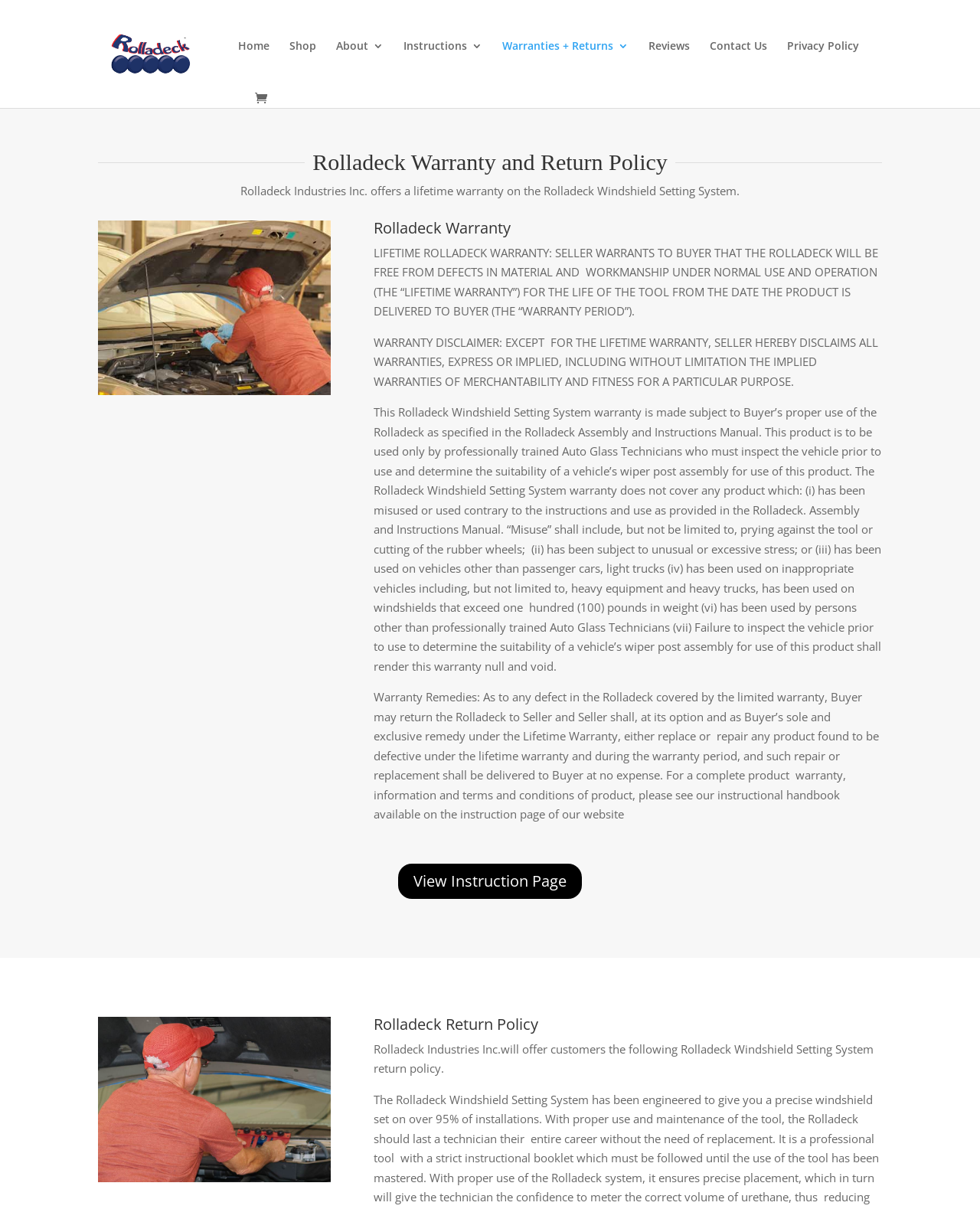Determine the coordinates of the bounding box for the clickable area needed to execute this instruction: "Learn about Rolladeck Return Policy".

[0.381, 0.841, 0.9, 0.86]